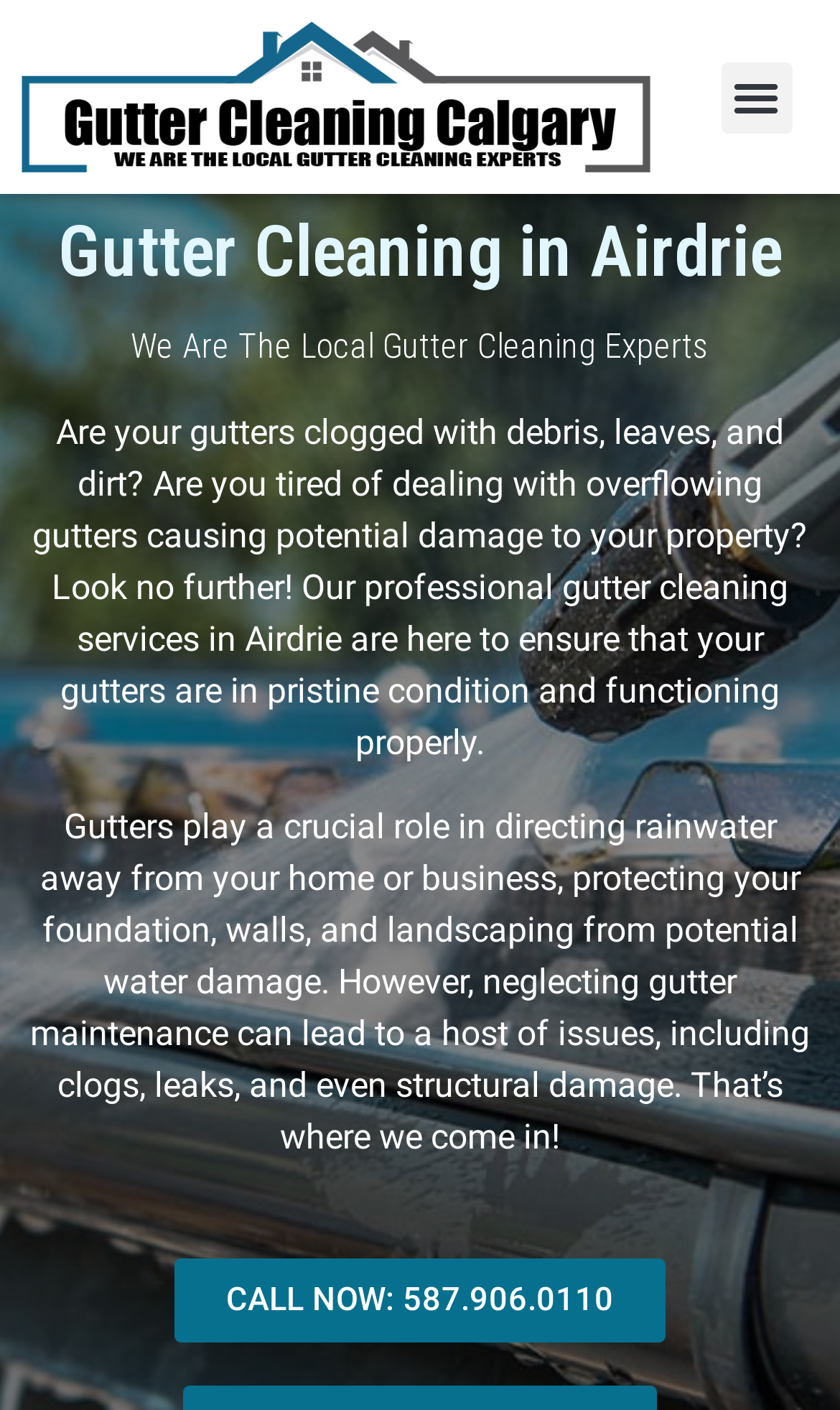For the following element description, predict the bounding box coordinates in the format (top-left x, top-left y, bottom-right x, bottom-right y). All values should be floating point numbers between 0 and 1. Description: Menu

[0.858, 0.044, 0.942, 0.094]